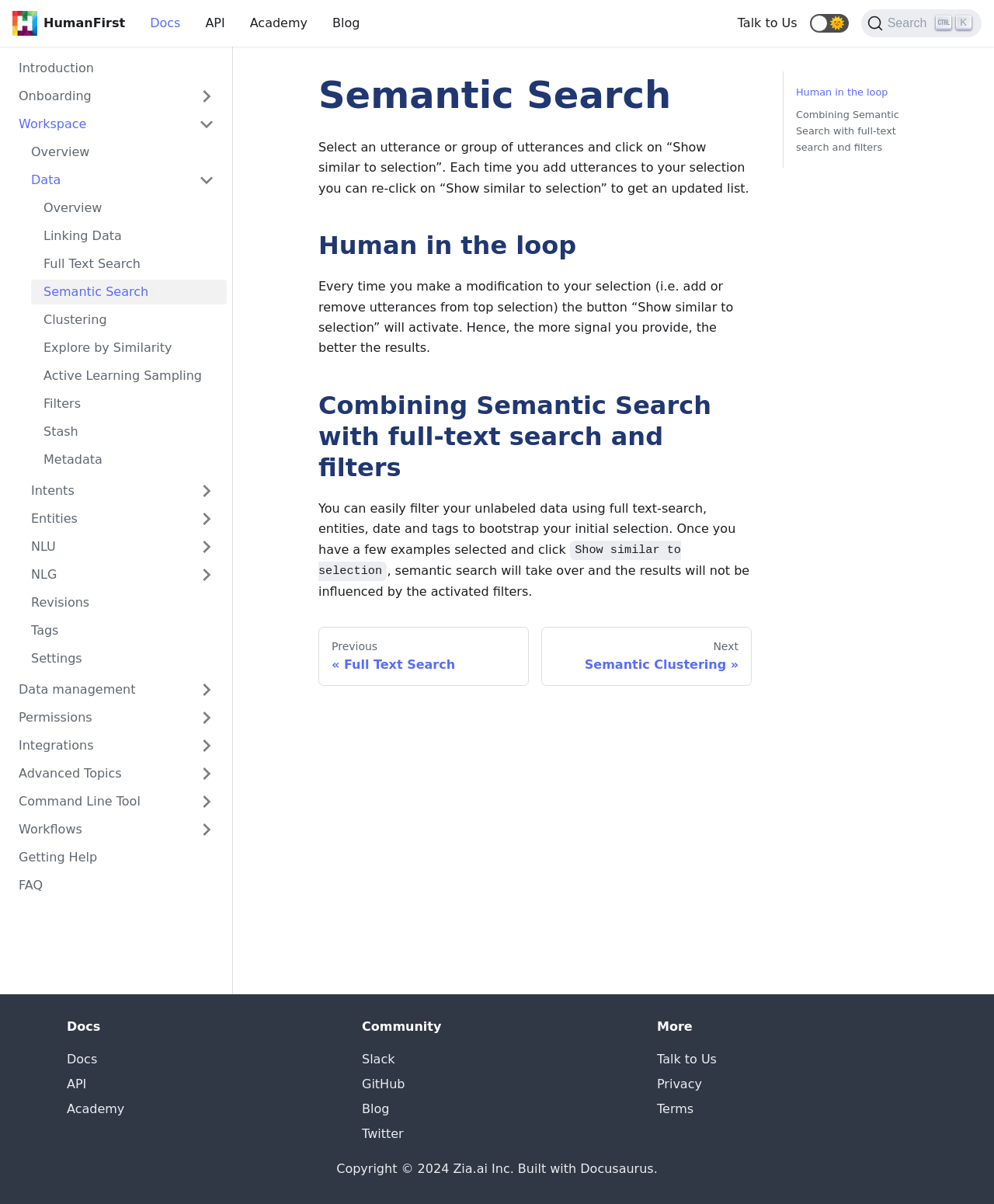Highlight the bounding box coordinates of the element you need to click to perform the following instruction: "Select 'Utterances'."

[0.031, 0.679, 0.228, 0.699]